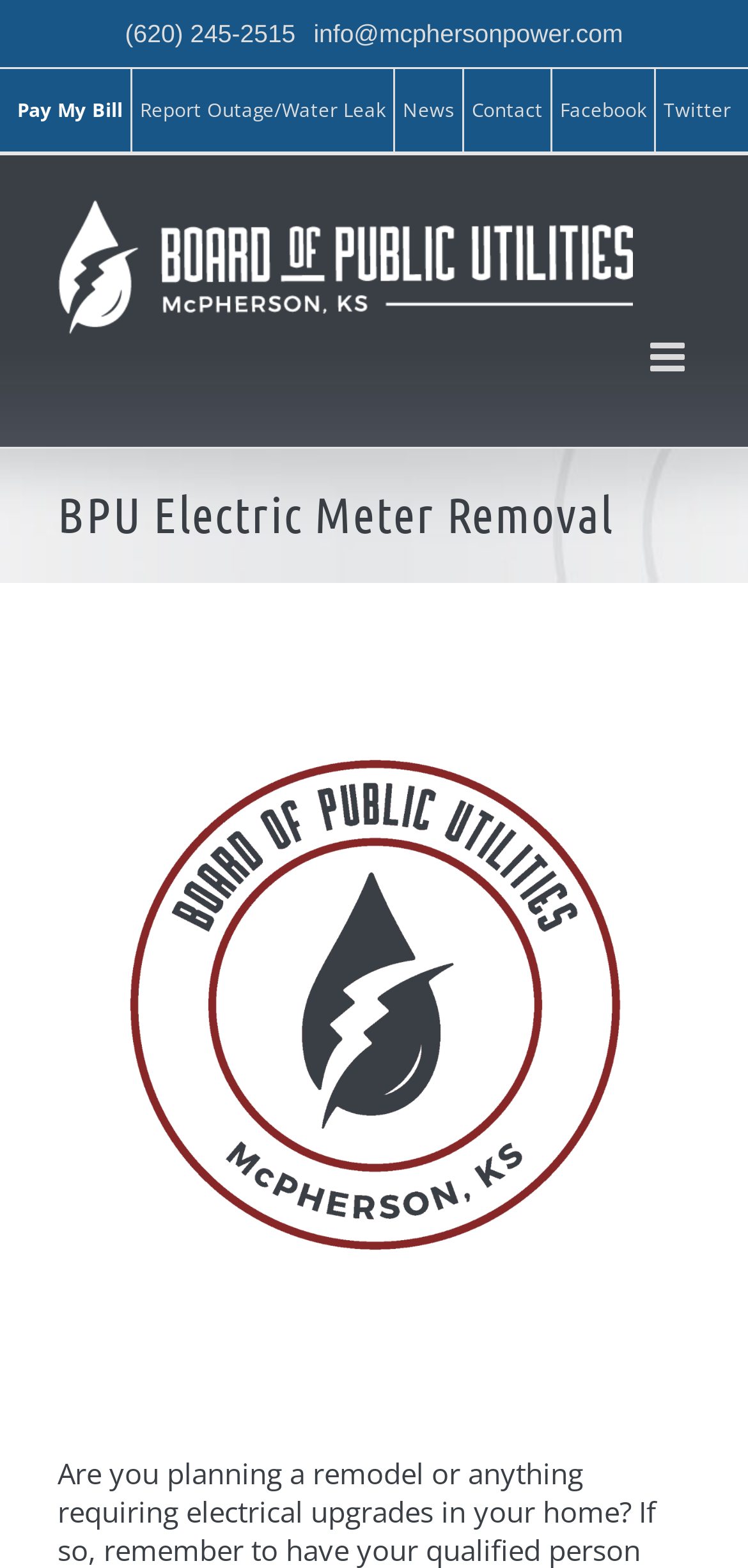Examine the screenshot and answer the question in as much detail as possible: What is the logo image description?

I found the image element with the description 'McPherson BPU Logo' at the top of the page, with a bounding box coordinate of [0.077, 0.124, 0.846, 0.215].